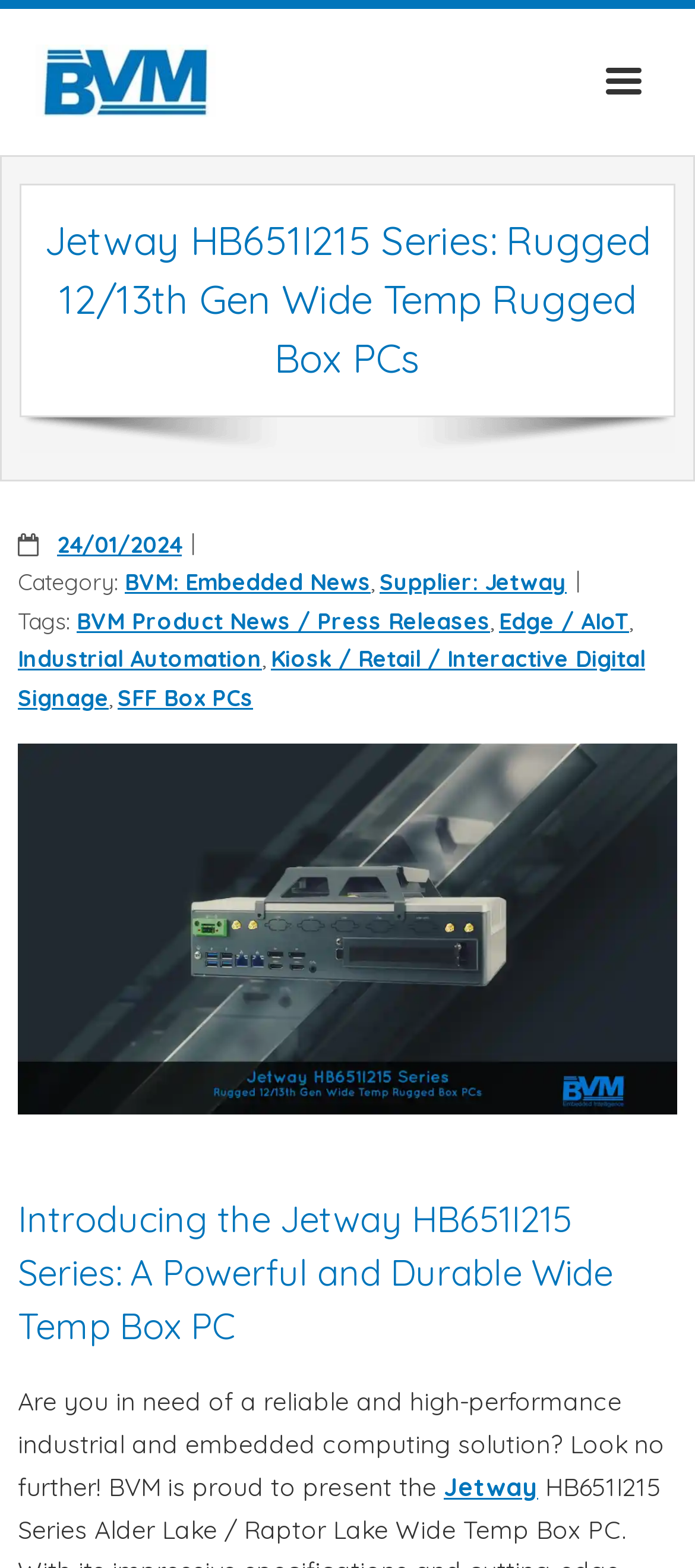Describe all the key features of the webpage in detail.

The webpage is about the Jetway HB651I215 Series, a rugged box PC with 12/13th Gen Intel processors. At the top, there is a logo of BVM, a company that provides embedded news and products. Below the logo, there is a navigation menu with links to various sections of the website, including "About", "Services", "Products", "Industries", "Case Studies", "Media", and "Contact".

The main content of the webpage is divided into two sections. The first section has a heading that reads "Jetway HB651I215 Series: Rugged 12/13th Gen Wide Temp Rugged Box PCs". Below the heading, there is a subheading with information about the product, including the category, supplier, and tags. The subheading also includes links to related news and press releases.

To the right of the subheading, there is a large image of the Jetway HB651I215 Series box PC. Below the image, there is a heading that introduces the product, followed by a paragraph of text that describes the product's features and benefits. The text mentions that the product is a reliable and high-performance industrial and embedded computing solution.

At the bottom of the page, there is a link to a quote list. Overall, the webpage provides detailed information about the Jetway HB651I215 Series box PC, including its features, benefits, and applications.